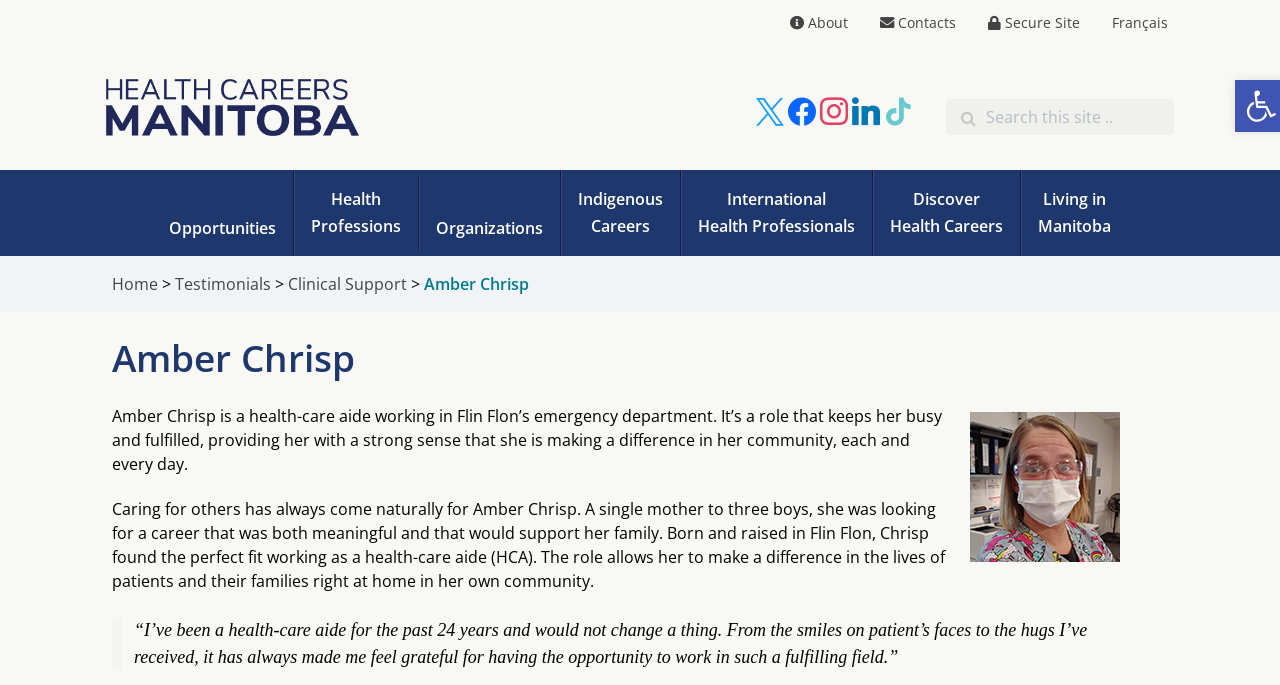Locate the bounding box coordinates of the element you need to click to accomplish the task described by this instruction: "Explore Opportunities".

[0.119, 0.256, 0.229, 0.366]